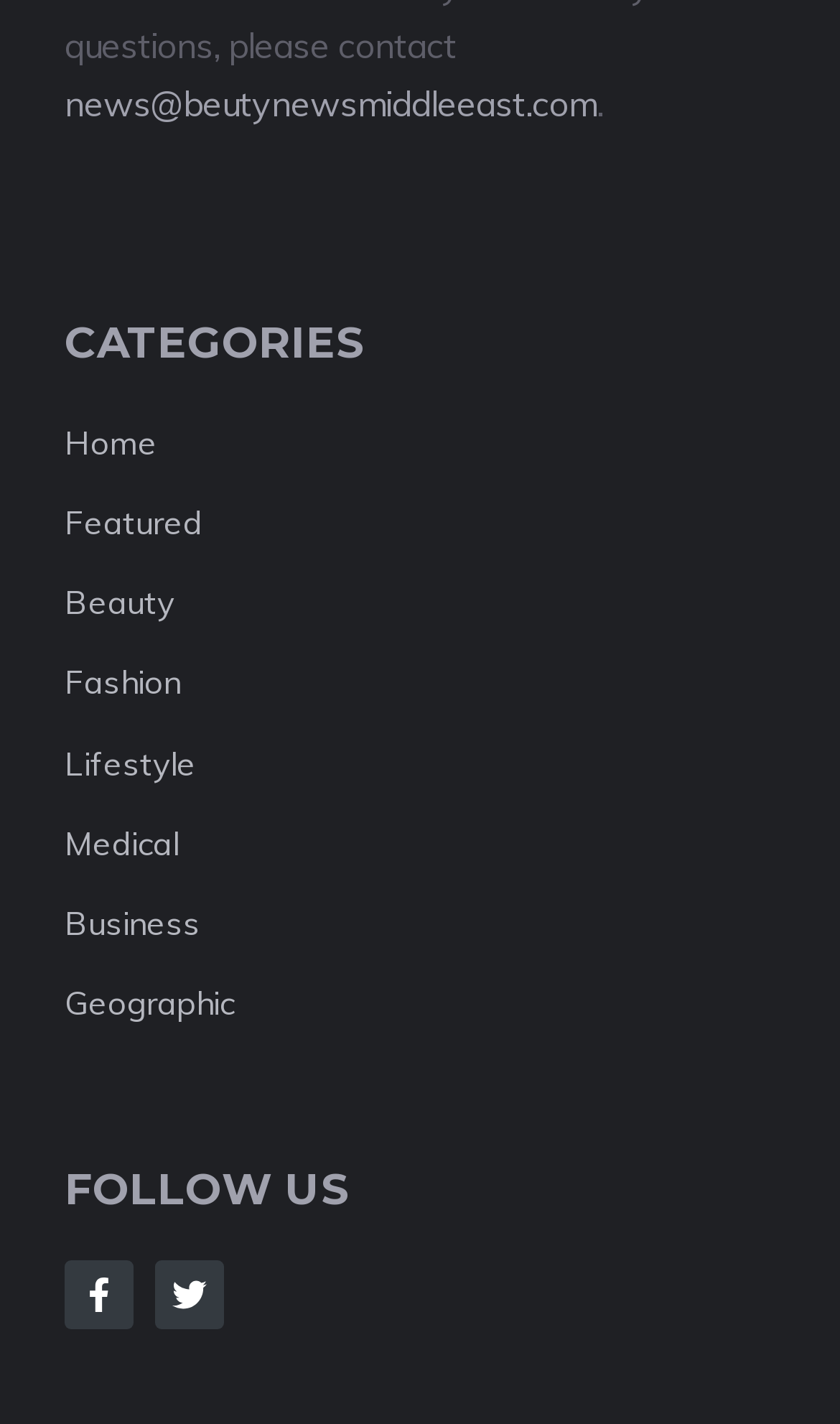Please identify the coordinates of the bounding box that should be clicked to fulfill this instruction: "go to featured news".

[0.077, 0.353, 0.241, 0.381]